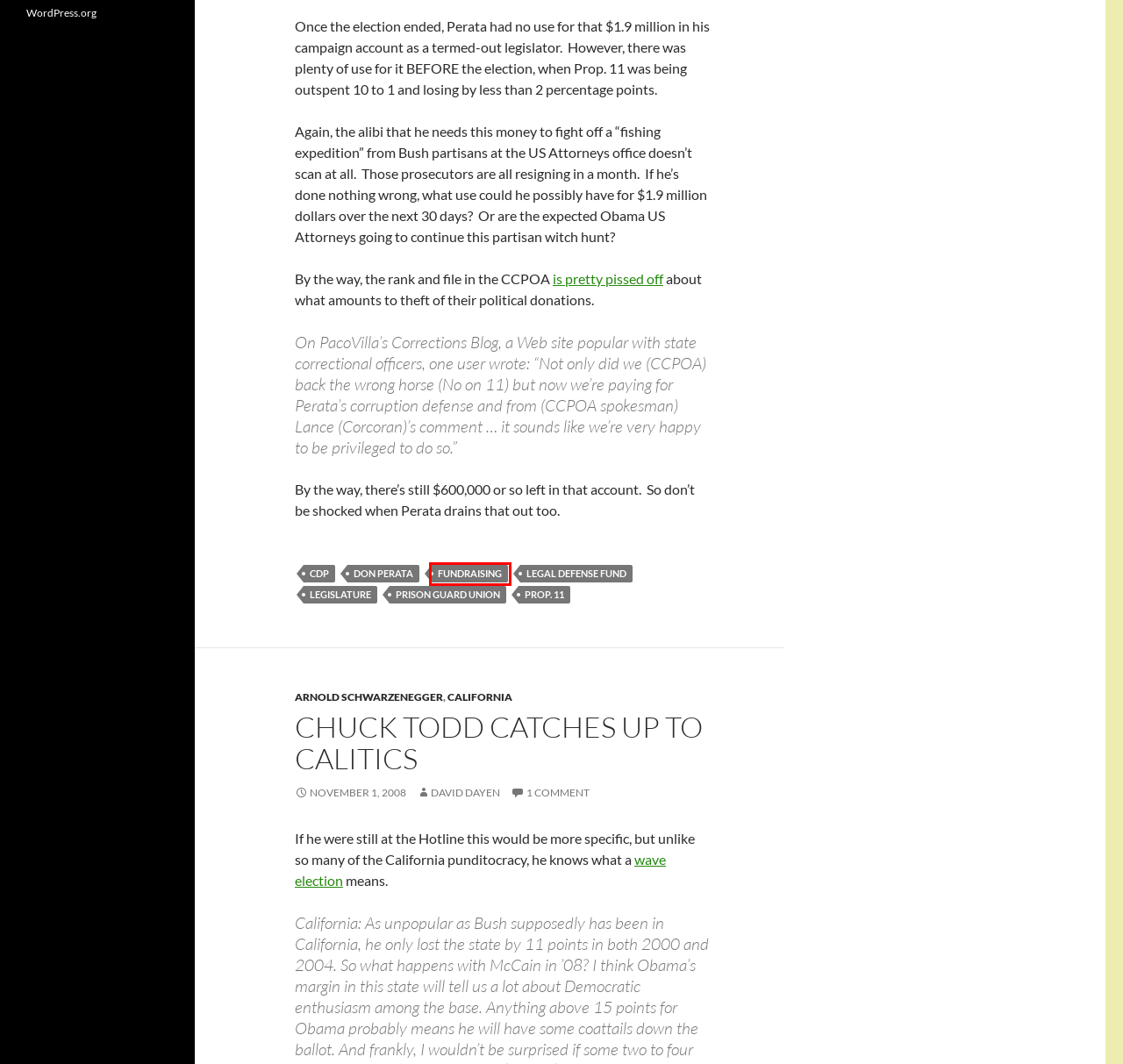View the screenshot of the webpage containing a red bounding box around a UI element. Select the most fitting webpage description for the new page shown after the element in the red bounding box is clicked. Here are the candidates:
A. CDP | calitics
B. California | calitics
C. Arnold Schwarzenegger | calitics
D. fundraising | calitics
E. Don Perata | calitics
F. Blog Tool, Publishing Platform, and CMS – WordPress.org
G. prison guard union | calitics
H. Legislature | calitics

D